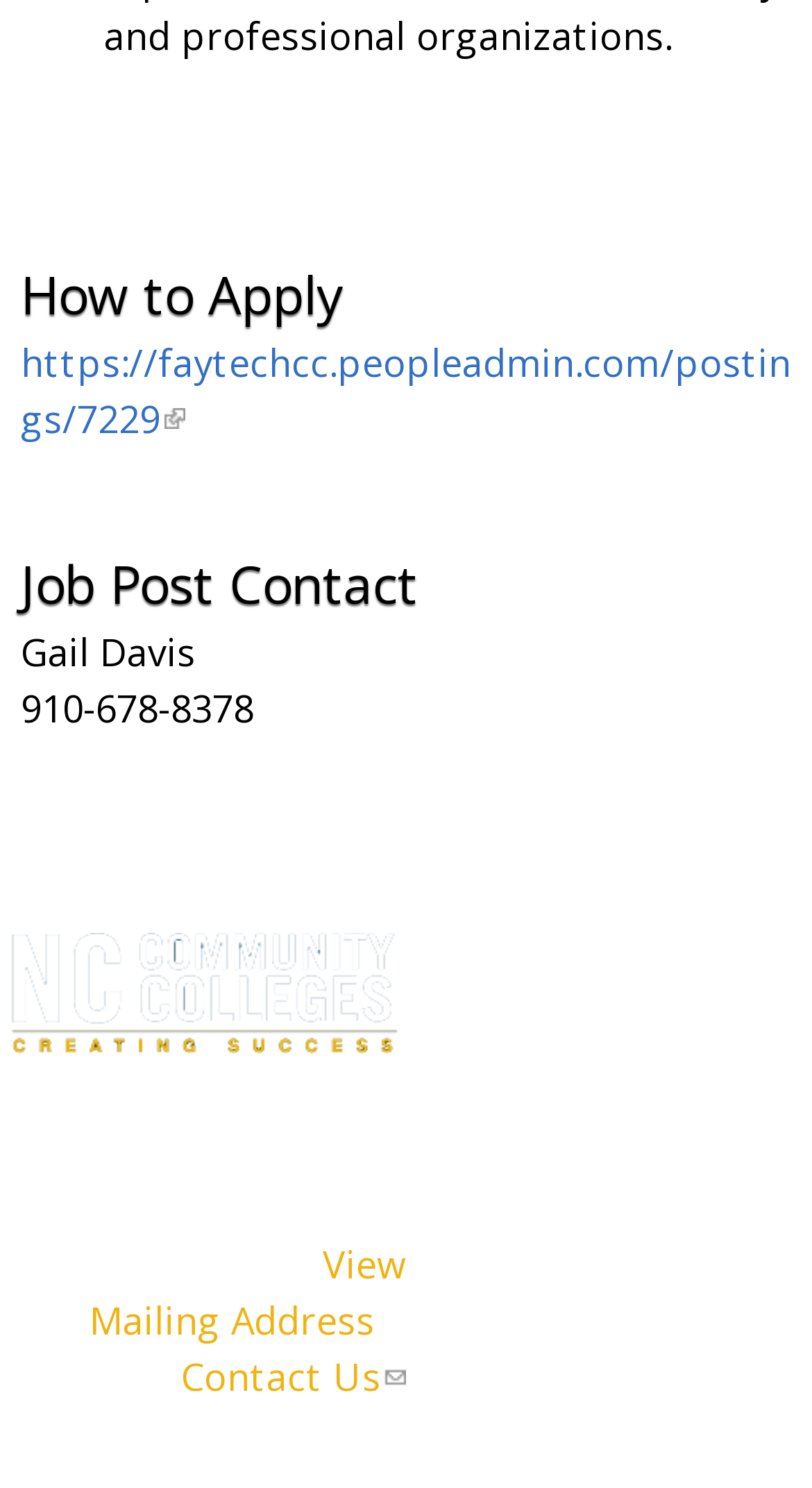Provide a brief response in the form of a single word or phrase:
What is the phone number of the job post contact?

910-678-8378